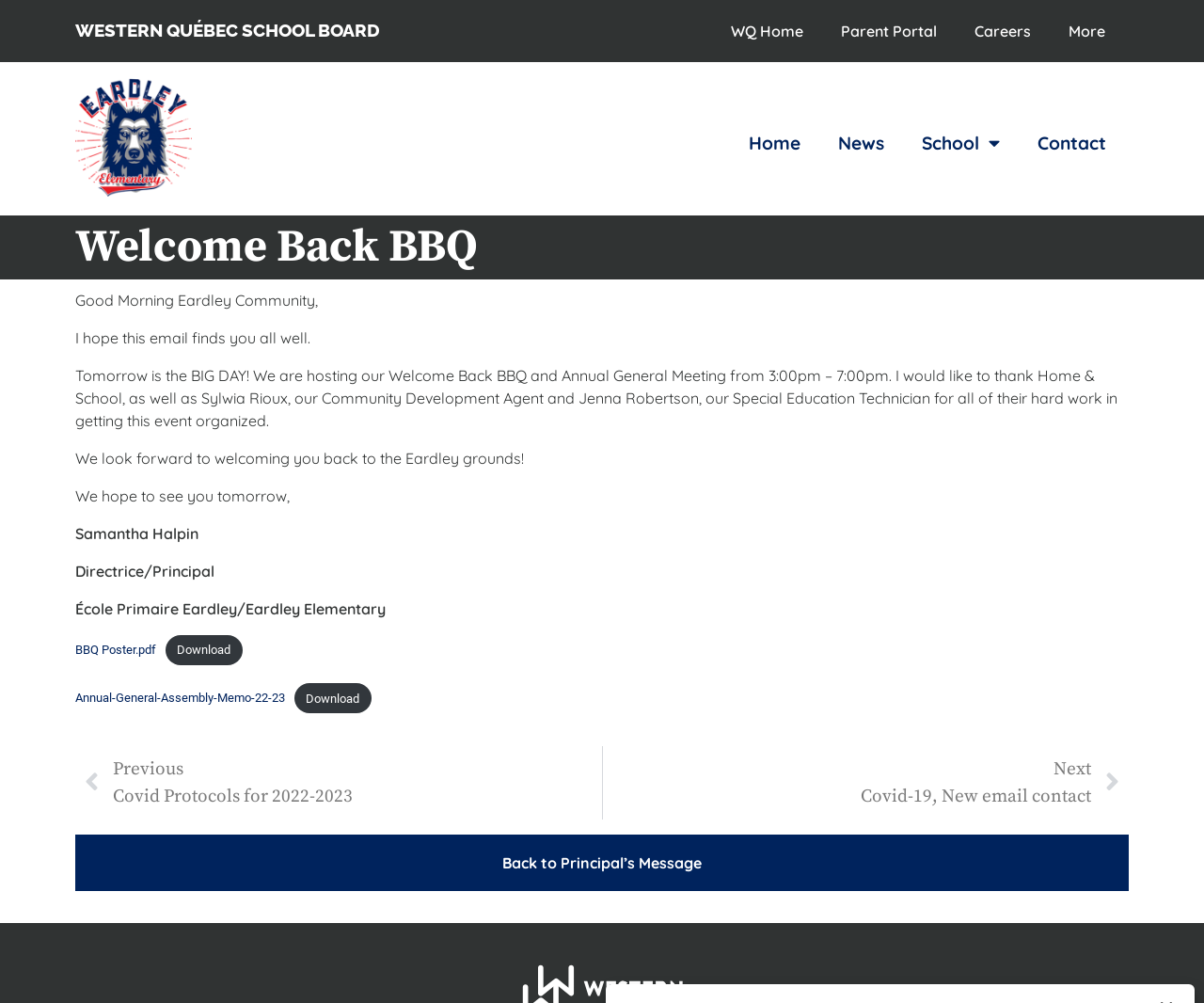Provide the bounding box coordinates of the HTML element described by the text: "Back to Principal’s Message". The coordinates should be in the format [left, top, right, bottom] with values between 0 and 1.

[0.062, 0.832, 0.938, 0.888]